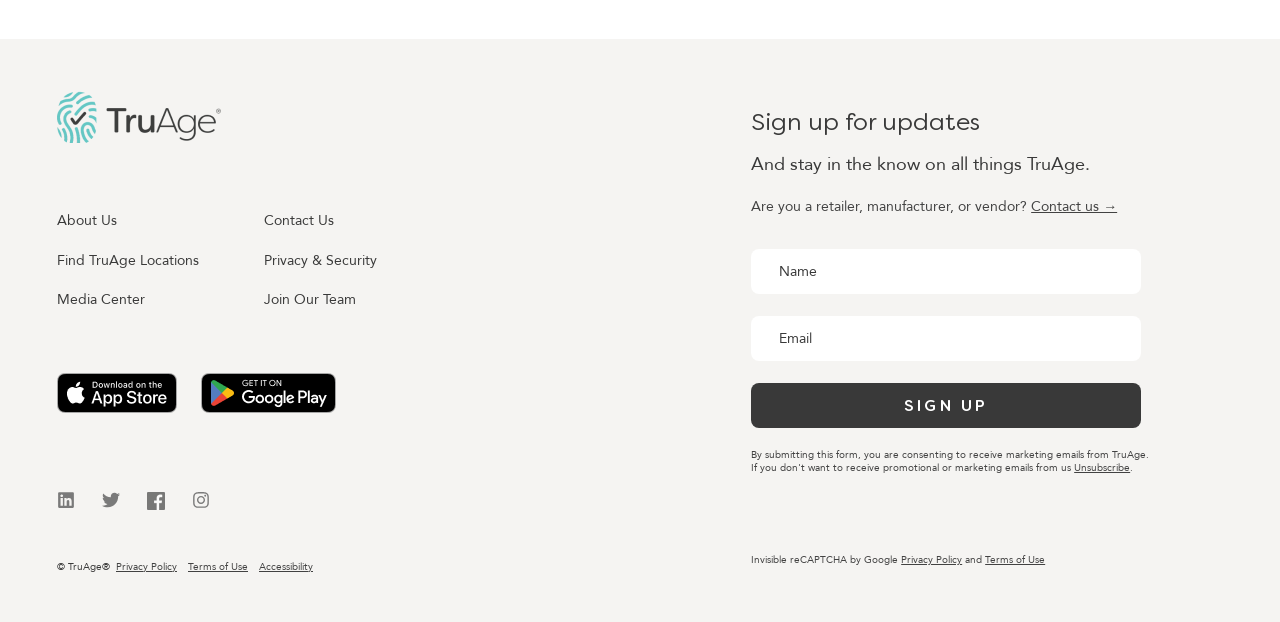Locate the bounding box coordinates of the element that needs to be clicked to carry out the instruction: "Click the 'Contact Us' link". The coordinates should be given as four float numbers ranging from 0 to 1, i.e., [left, top, right, bottom].

[0.206, 0.338, 0.261, 0.372]